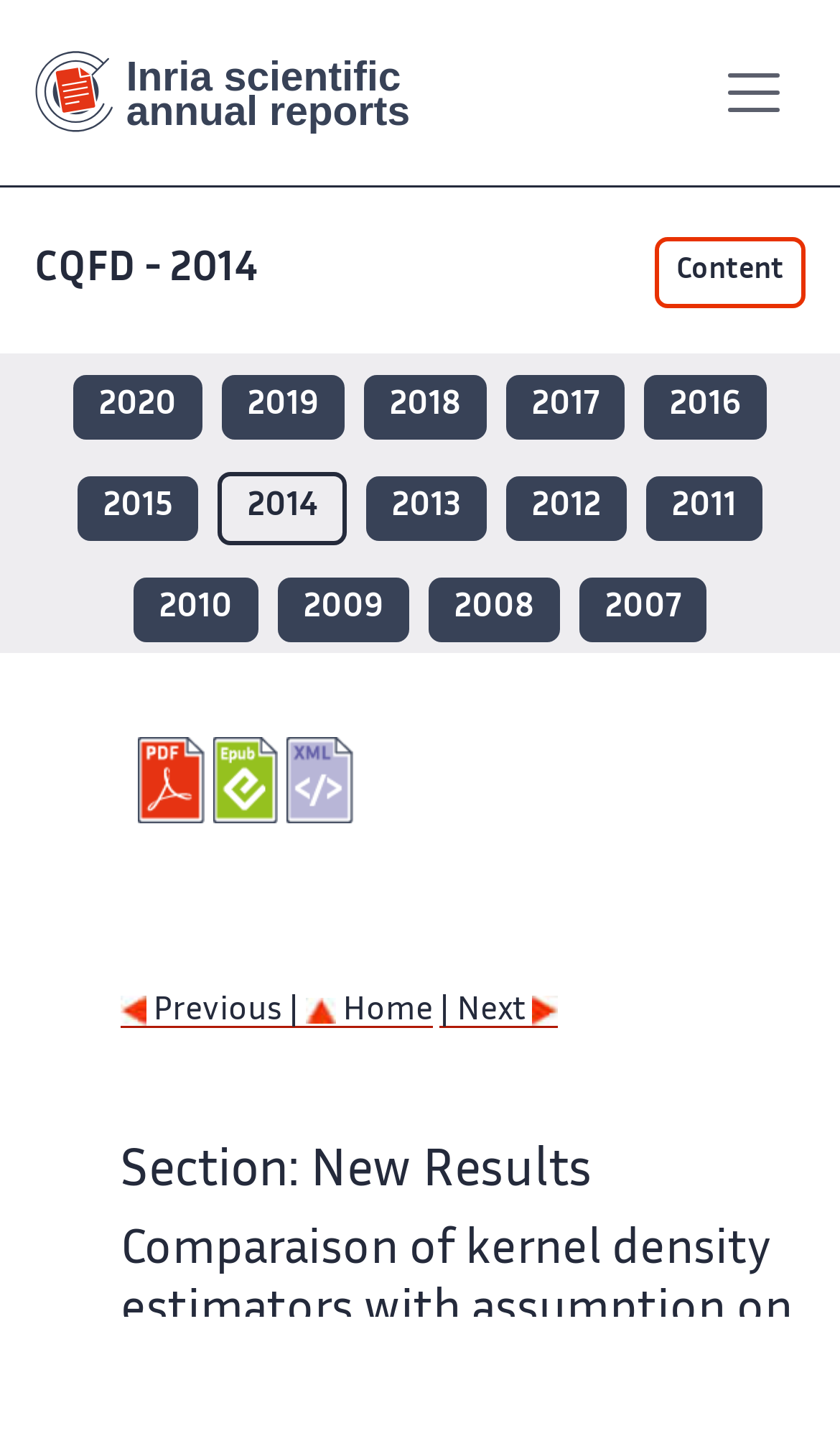Identify the bounding box coordinates necessary to click and complete the given instruction: "Download PDF version".

[0.164, 0.516, 0.253, 0.576]